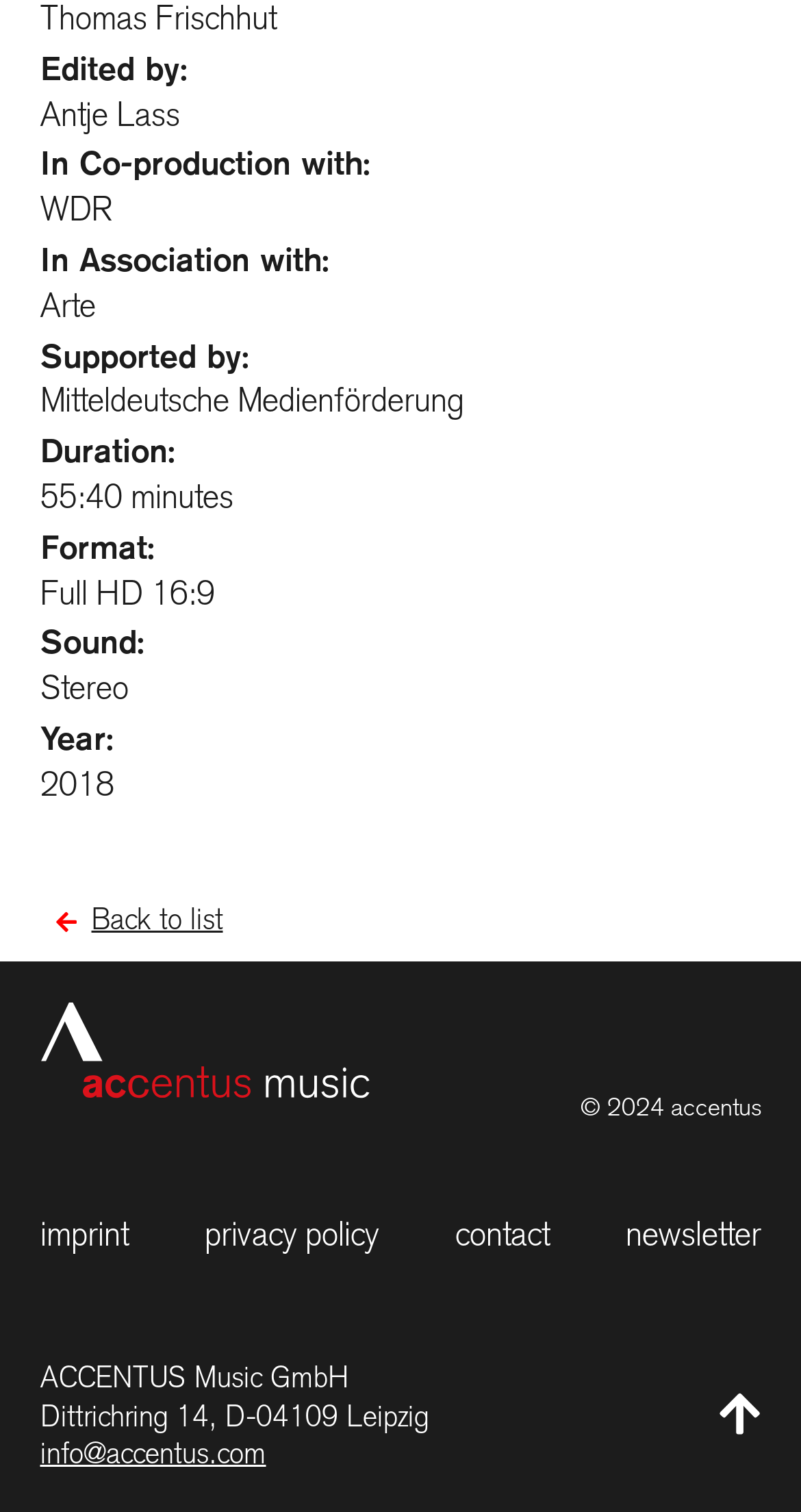What is the format of the content?
Based on the screenshot, give a detailed explanation to answer the question.

The answer can be found in the seventh row of the table, where it says 'Format:' and the corresponding value is 'Full HD 16:9'.